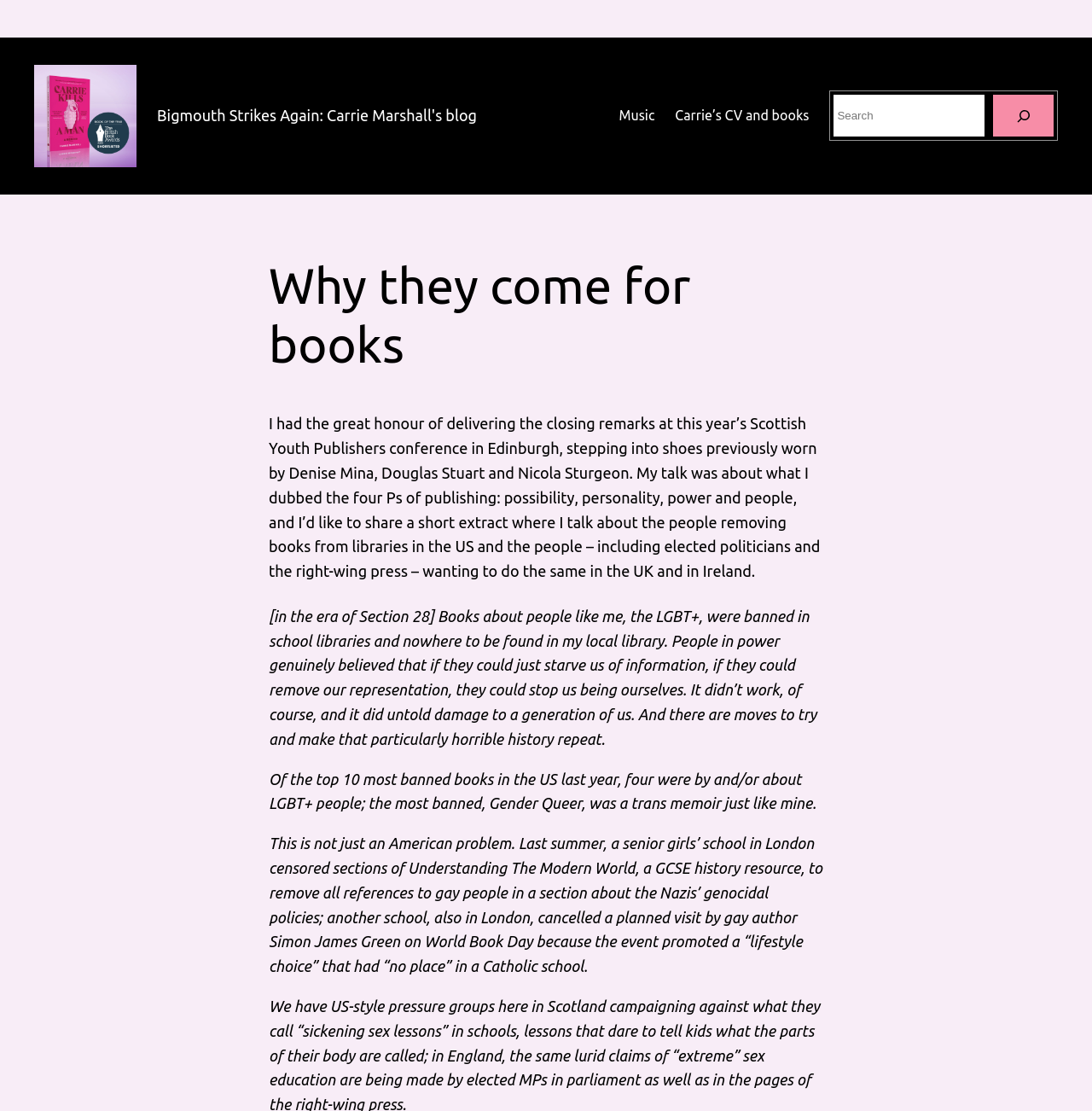What is the blog's name?
Please provide a comprehensive answer based on the details in the screenshot.

The blog's name can be found in the top-left corner of the webpage, where it is written as 'Bigmouth Strikes Again: Carrie Marshall's blog'. This is also the text of the link and image elements with IDs 42 and 70.